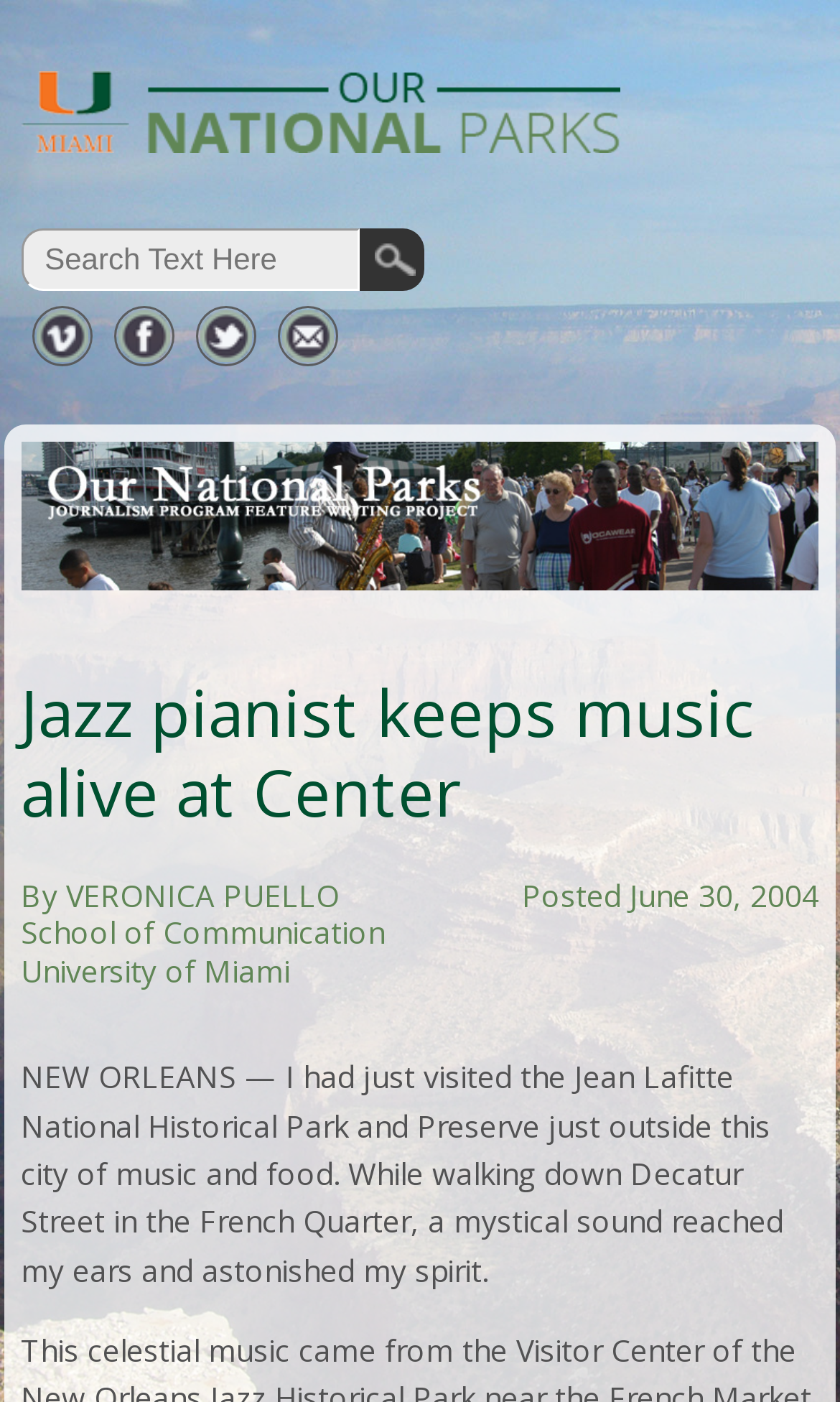Extract the bounding box coordinates of the UI element described by: "name="submit" value="Search"". The coordinates should include four float numbers ranging from 0 to 1, e.g., [left, top, right, bottom].

[0.428, 0.163, 0.504, 0.207]